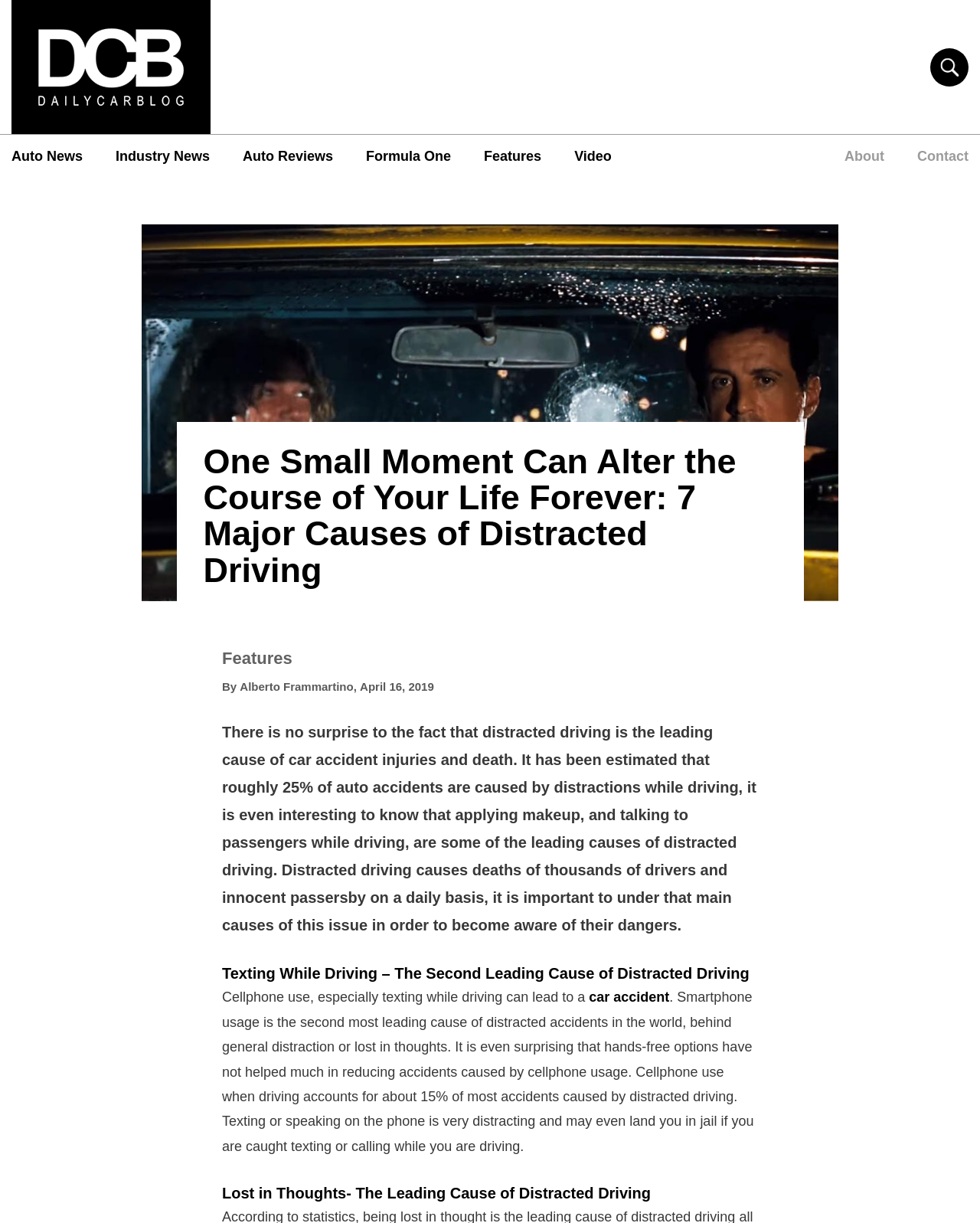Find the bounding box coordinates of the area that needs to be clicked in order to achieve the following instruction: "Read the article by Alberto Frammartino". The coordinates should be specified as four float numbers between 0 and 1, i.e., [left, top, right, bottom].

[0.227, 0.556, 0.361, 0.567]